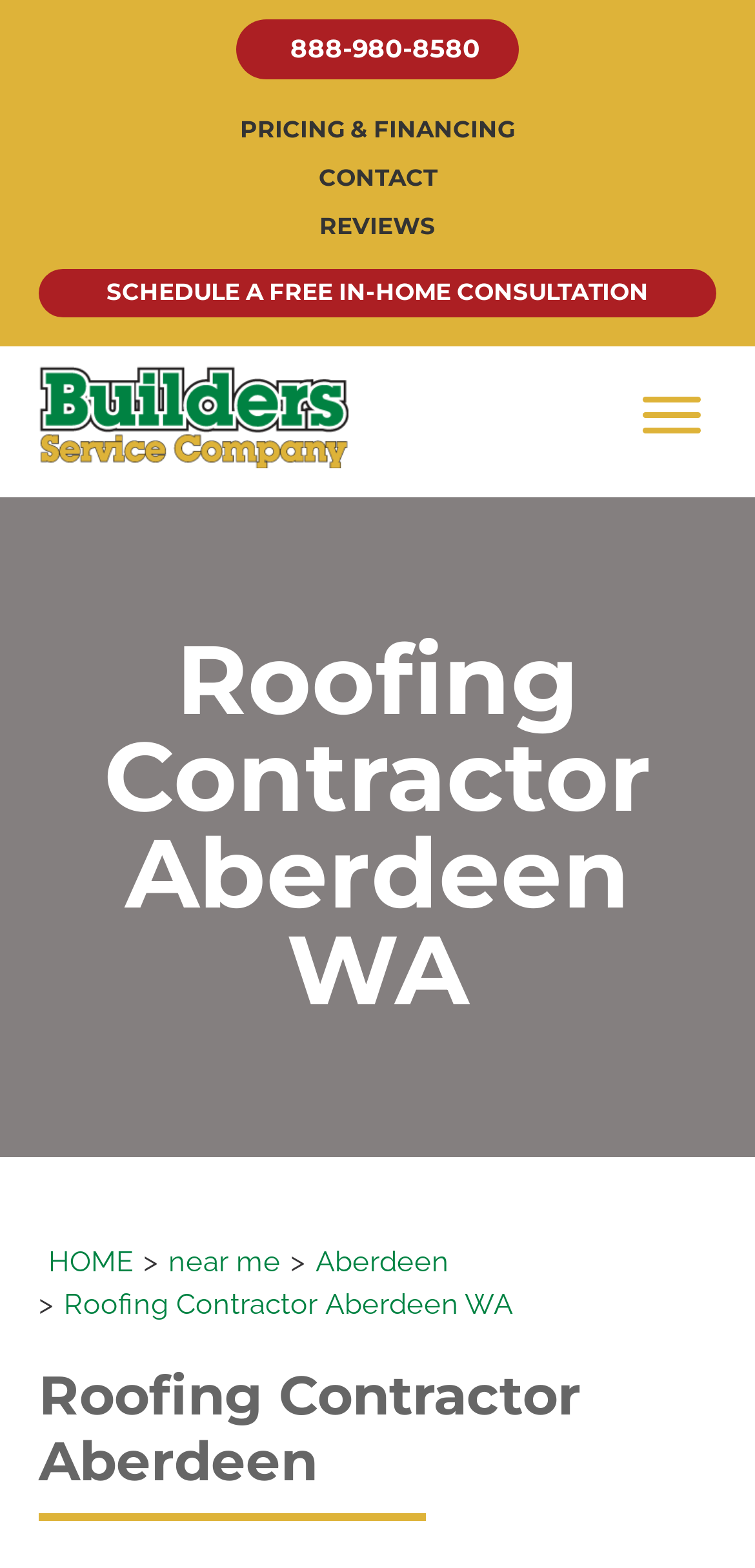Highlight the bounding box coordinates of the element you need to click to perform the following instruction: "Visit the home page."

[0.051, 0.794, 0.19, 0.815]